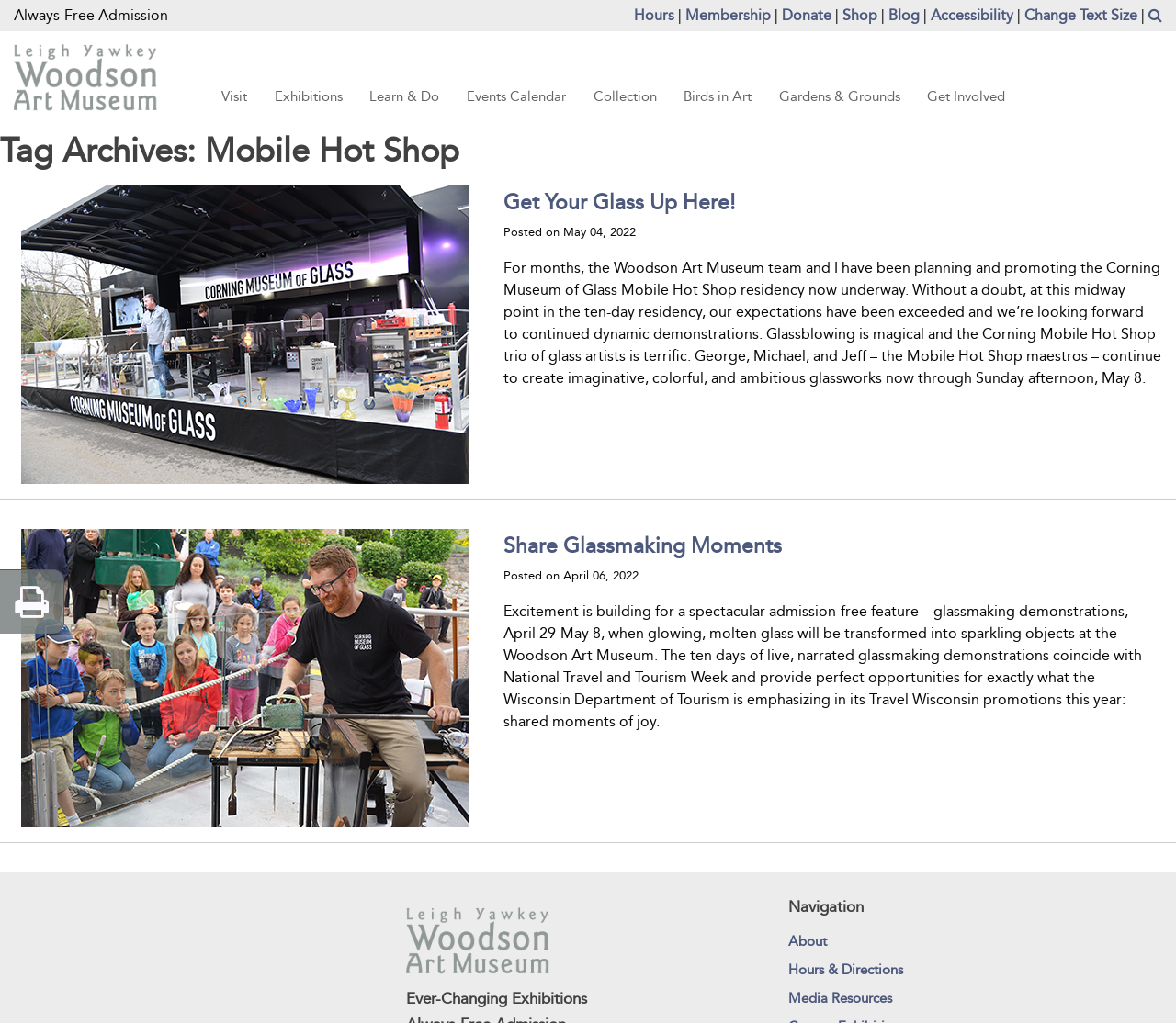What type of tours are offered by the museum?
Using the visual information from the image, give a one-word or short-phrase answer.

Audio Tours